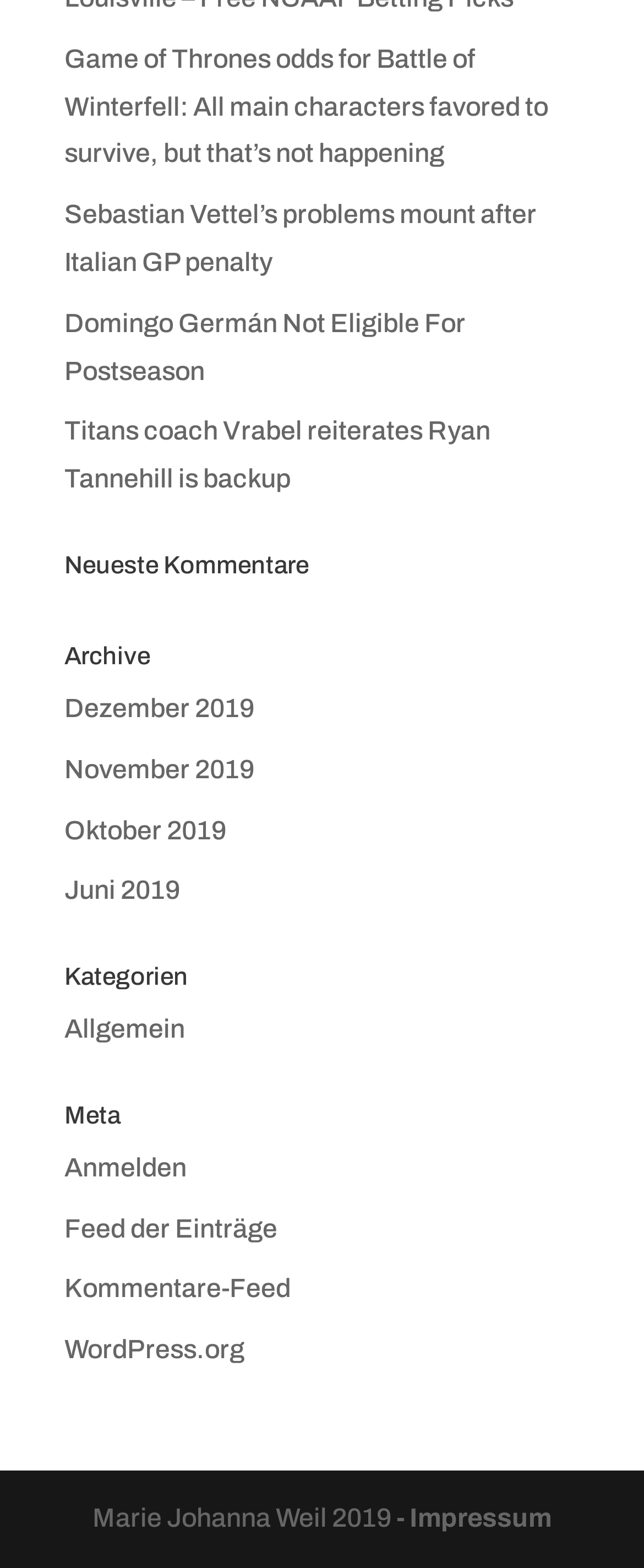What is the purpose of the 'Anmelden' link?
Give a detailed explanation using the information visible in the image.

I found the link element with the text 'Anmelden', which is a German word that means 'log in' or 'register'. This suggests that the purpose of the link is to allow users to log in to the website.